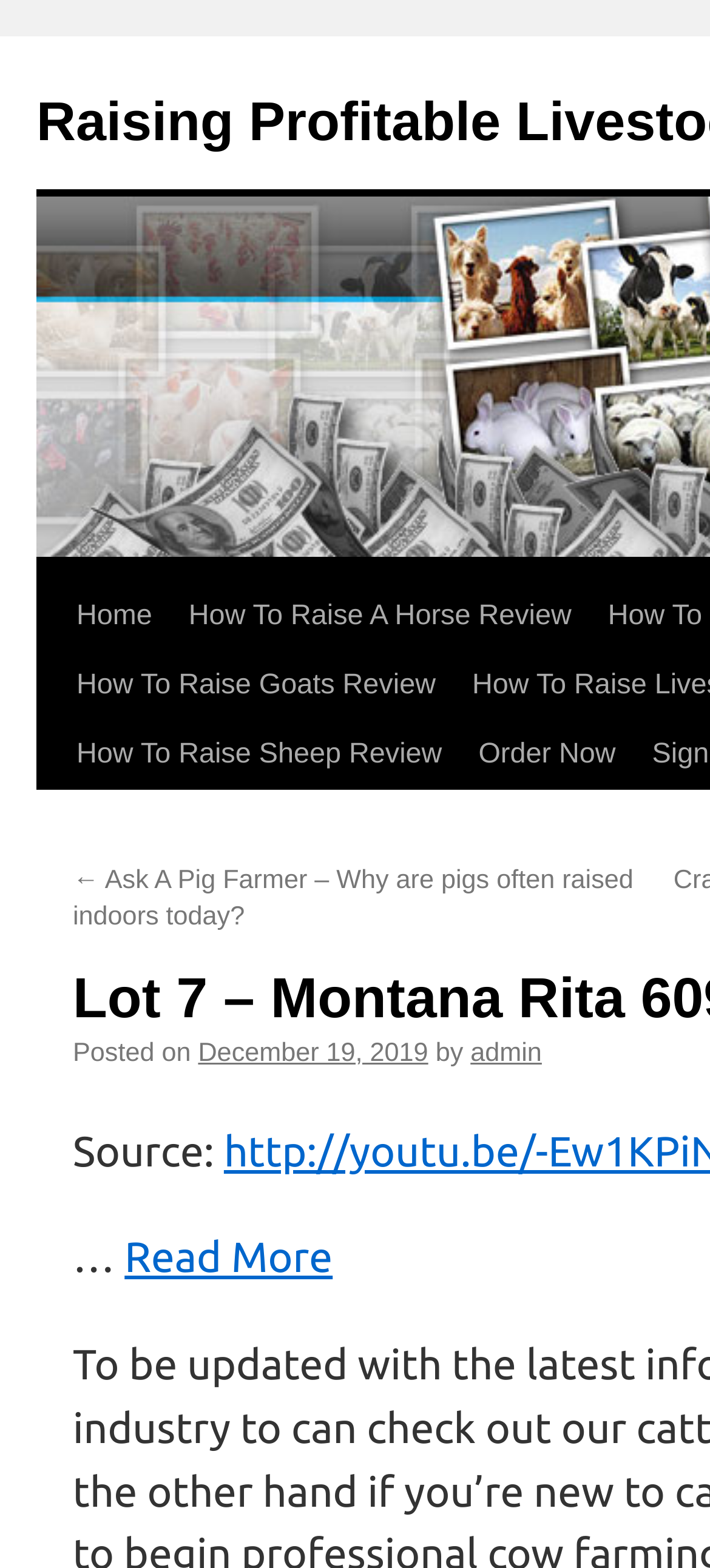What is the name of the horse?
Please provide a detailed answer to the question.

The name of the horse can be found in the title of the webpage, 'Lot 7 – Montana Rita 6099 | Raising Profitable Livestock'.